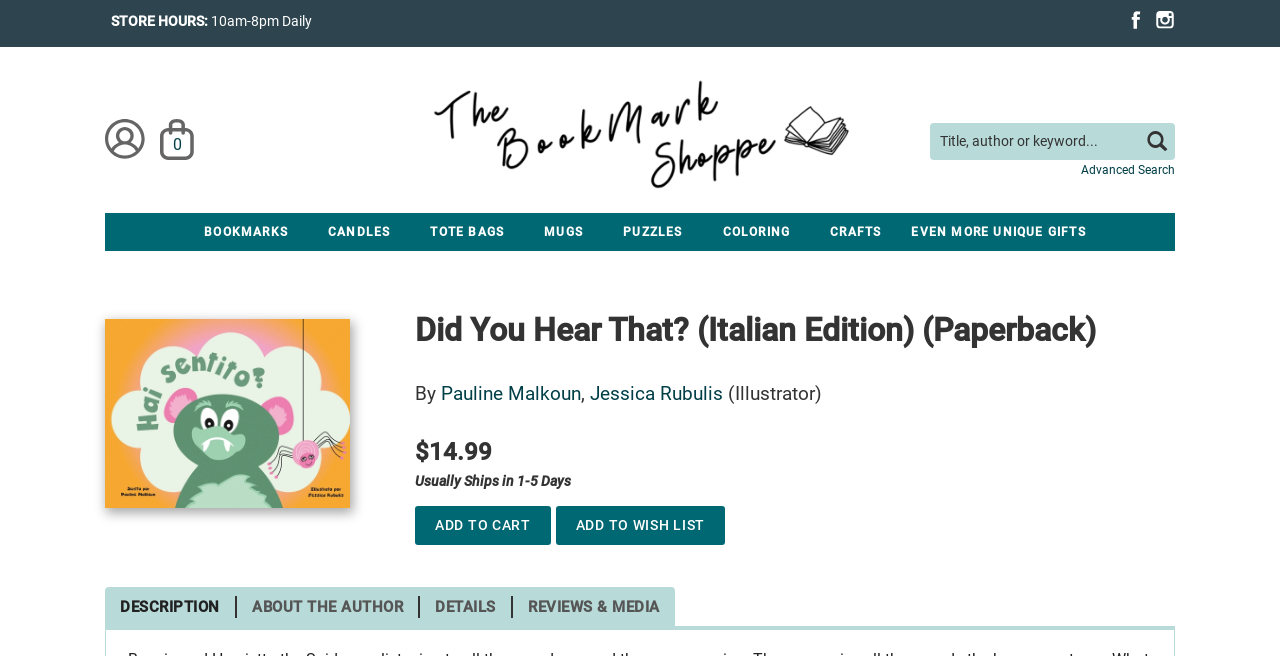Answer this question in one word or a short phrase: What is the name of the illustrator of the book 'Did You Hear That? (Italian Edition)'?

Jessica Rubulis